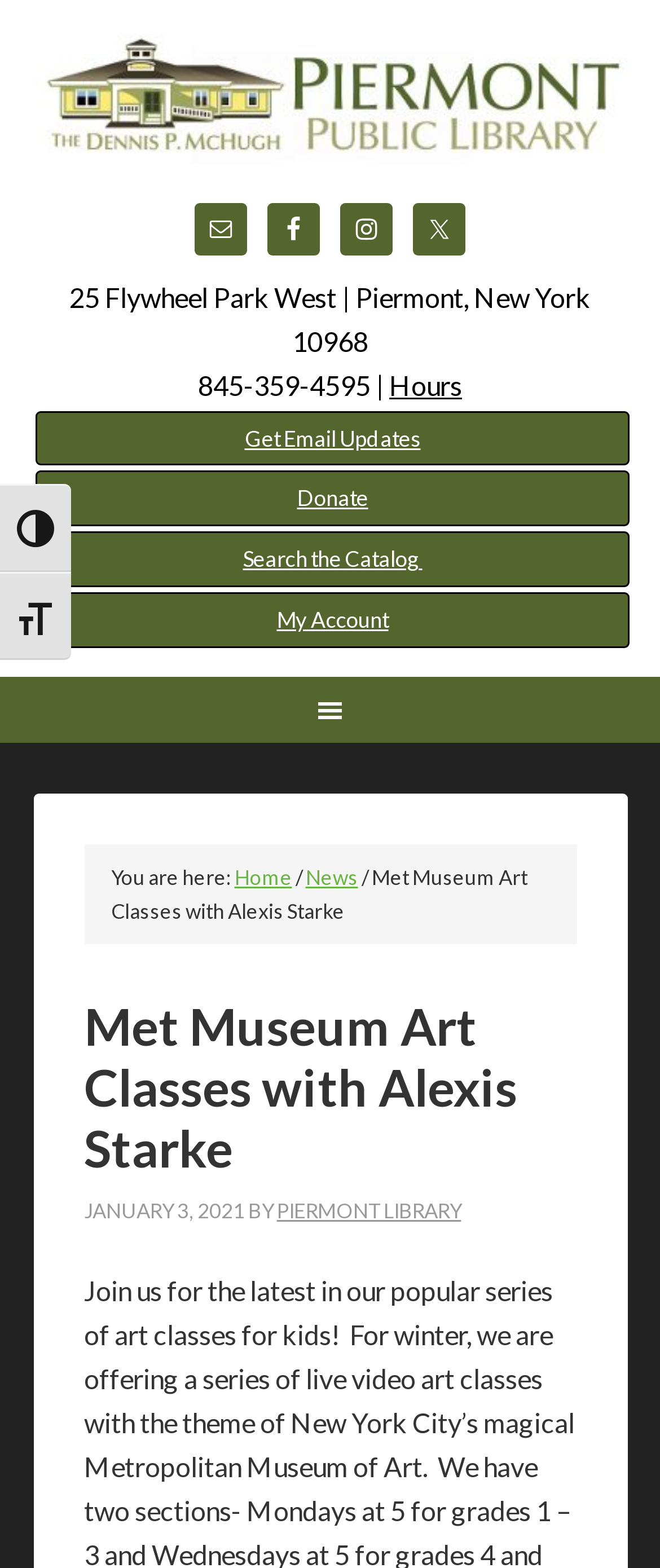Given the following UI element description: "Toggle High Contrast", find the bounding box coordinates in the webpage screenshot.

[0.0, 0.308, 0.108, 0.364]